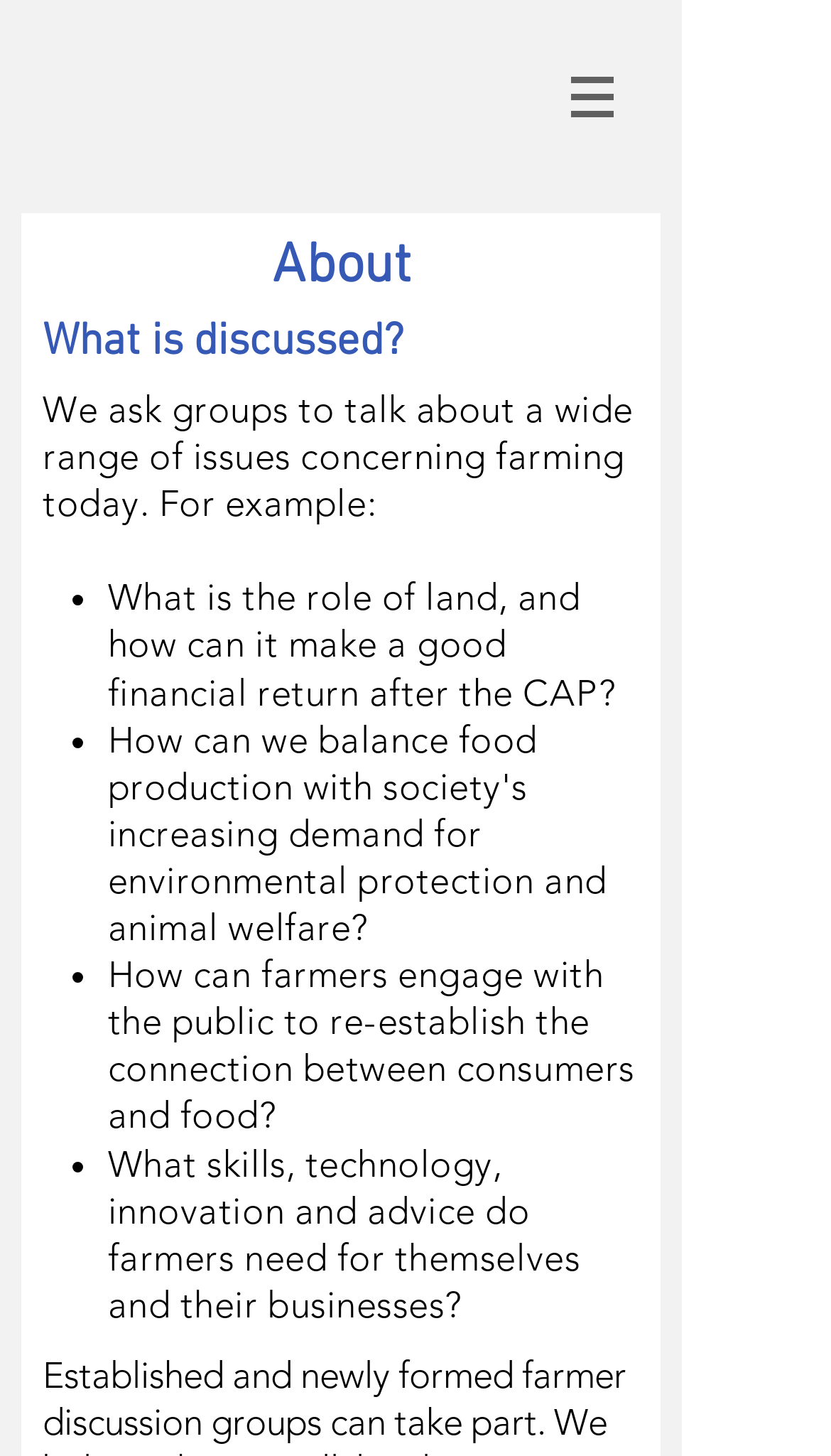Can you look at the image and give a comprehensive answer to the question:
Is there a navigation menu?

Based on the webpage structure, I can see that there is a navigation menu located at the top of the page, which is indicated by the 'Site' navigation element and the button with a popup menu.